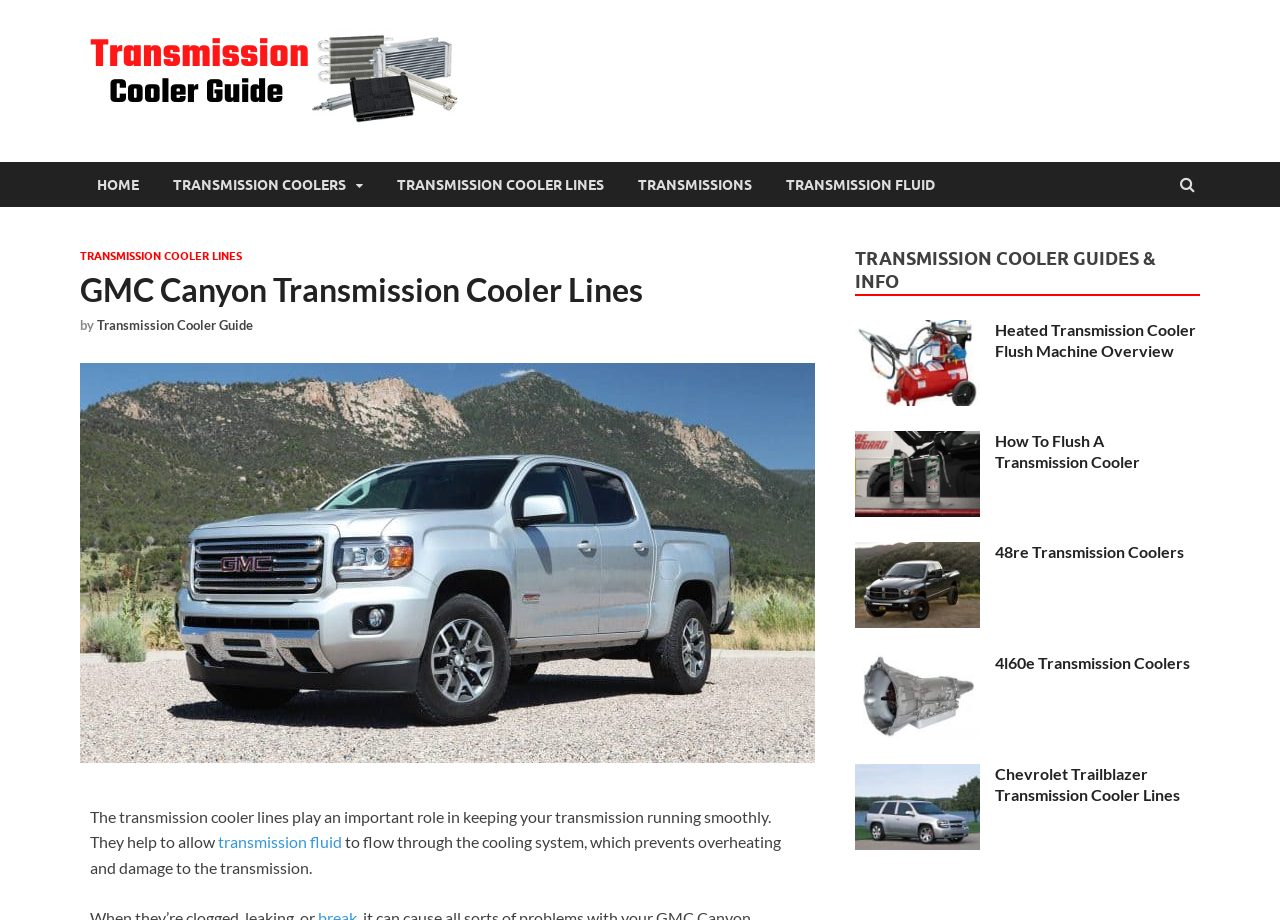Use one word or a short phrase to answer the question provided: 
What is the topic of the webpage?

GMC Canyon transmission cooler lines